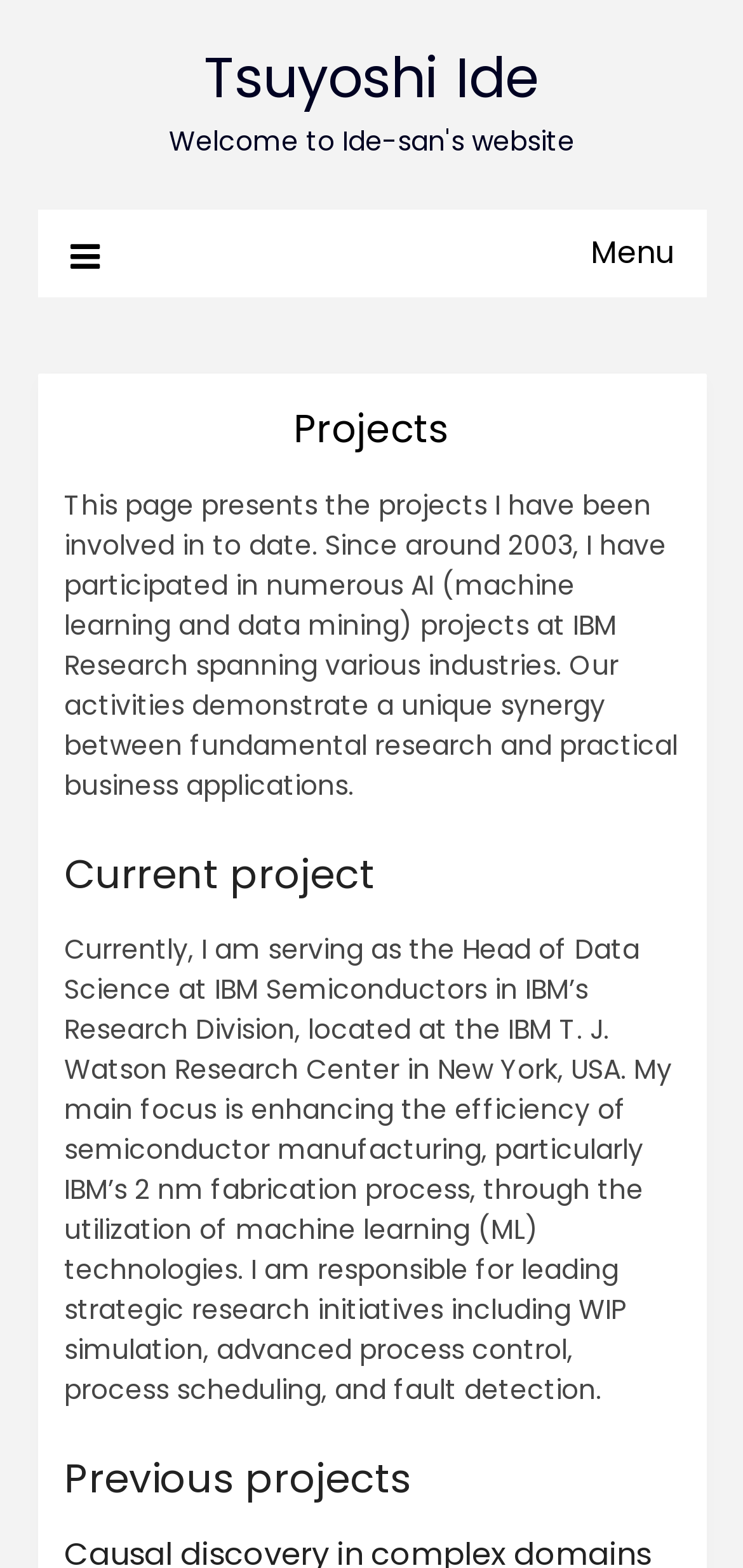Answer the question with a brief word or phrase:
How many project categories are presented?

Three